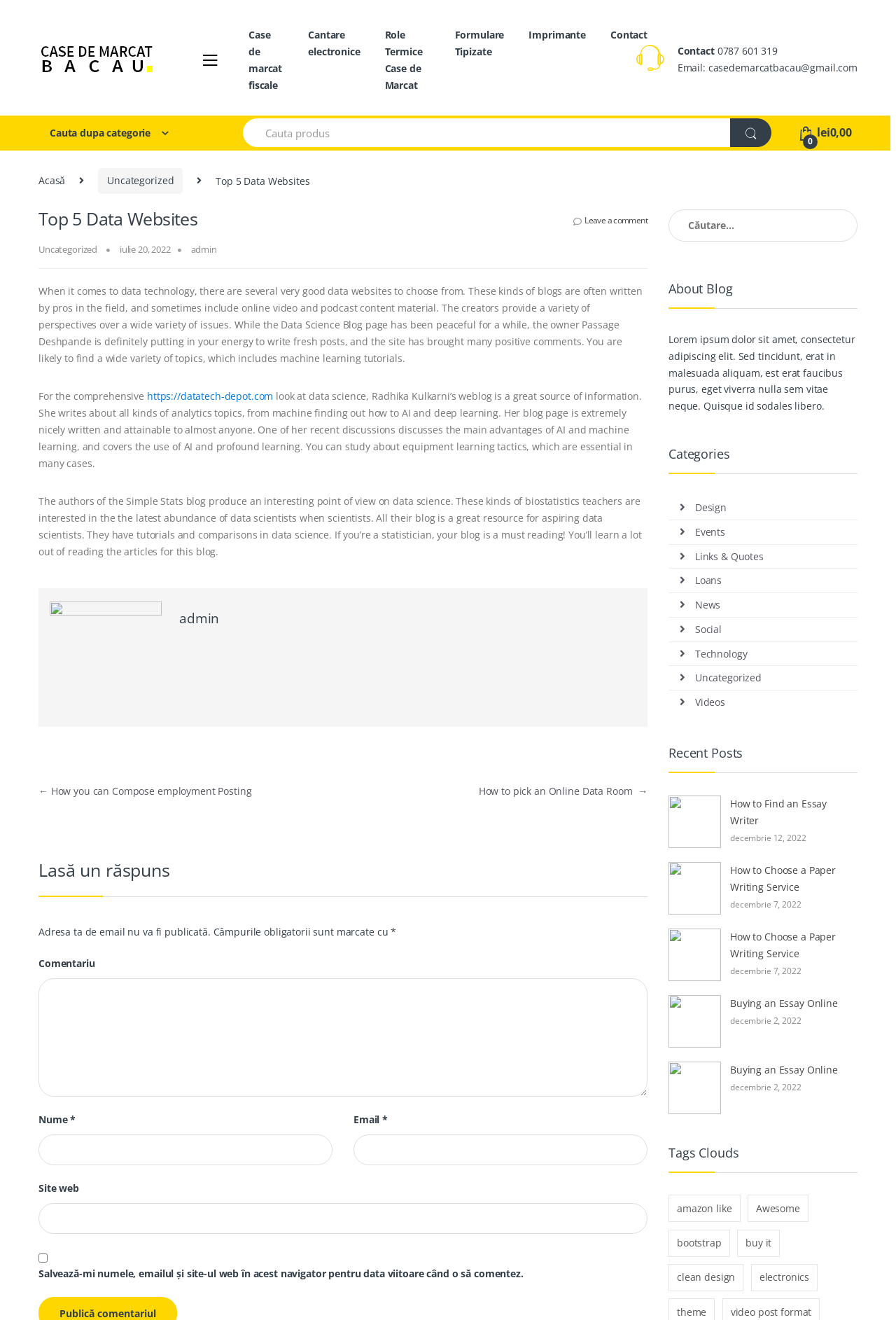Locate the bounding box coordinates of the area you need to click to fulfill this instruction: 'Subscribe to the newsletter'. The coordinates must be in the form of four float numbers ranging from 0 to 1: [left, top, right, bottom].

None